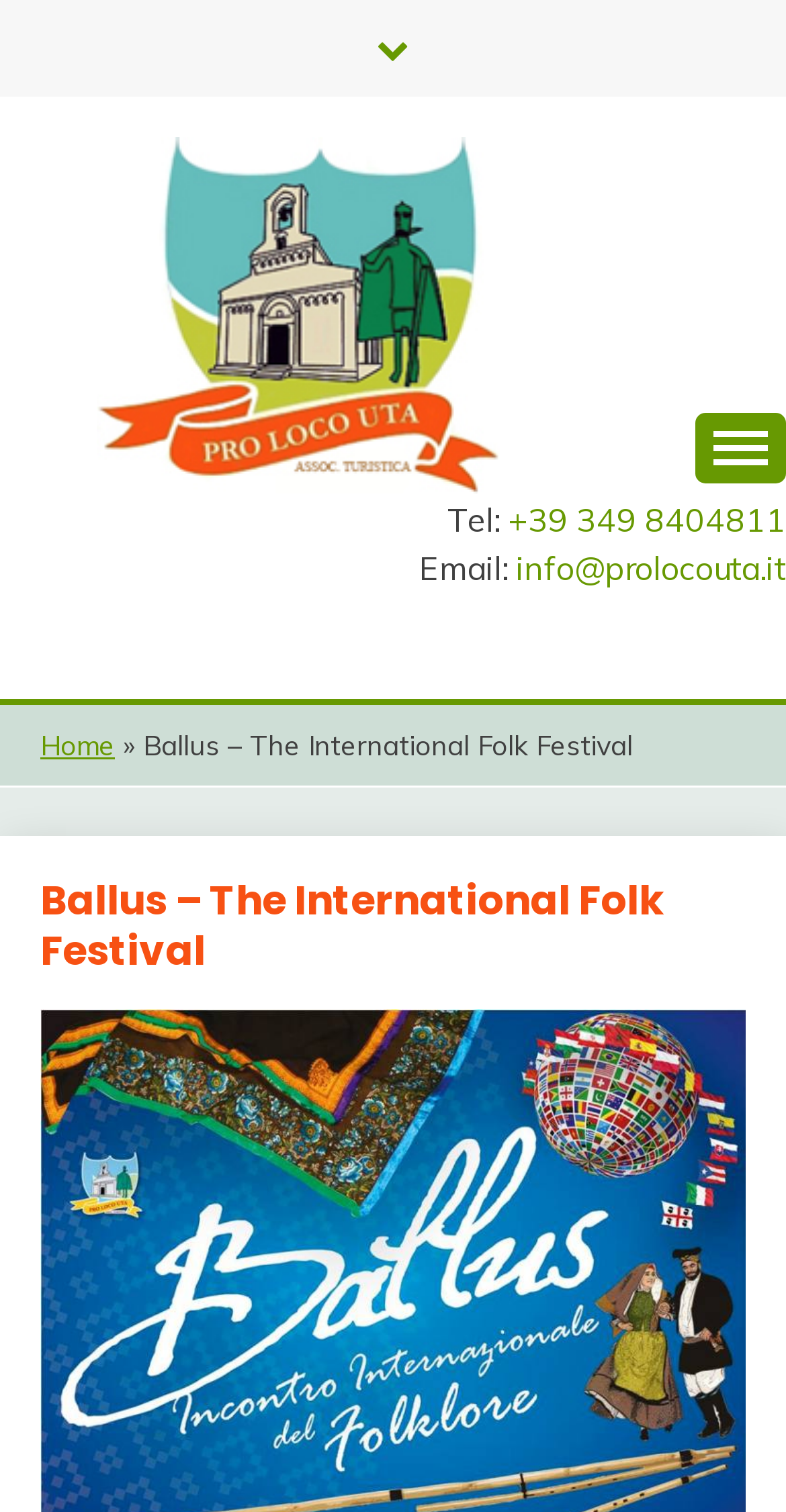Explain the features and main sections of the webpage comprehensively.

The webpage is about the Ballus International Folk Festival organized by the Pro Loco of Uta. At the top left corner, there is a link with no text, followed by the logo of Pro Loco Uta, which is an image, and a link with the text "PRO LOCO UTA" next to it. Below the logo, there is a static text "Associazione Turistica". 

On the top right corner, there is a button with no text, which controls the primary menu. Below it, there are contact details, including a static text "Tel:" followed by a link with the phone number "+39 349 8404811", and a static text "Email:" followed by a link with the email address "info@prolocouta.it".

The main content of the webpage starts with a link to the "Home" page, followed by a static text "»" and then a static text "Ballus – The International Folk Festival", which is also a heading. This heading spans across most of the width of the page. 

At the bottom right corner, there is a link with a icon, represented by the Unicode character "\uf176".